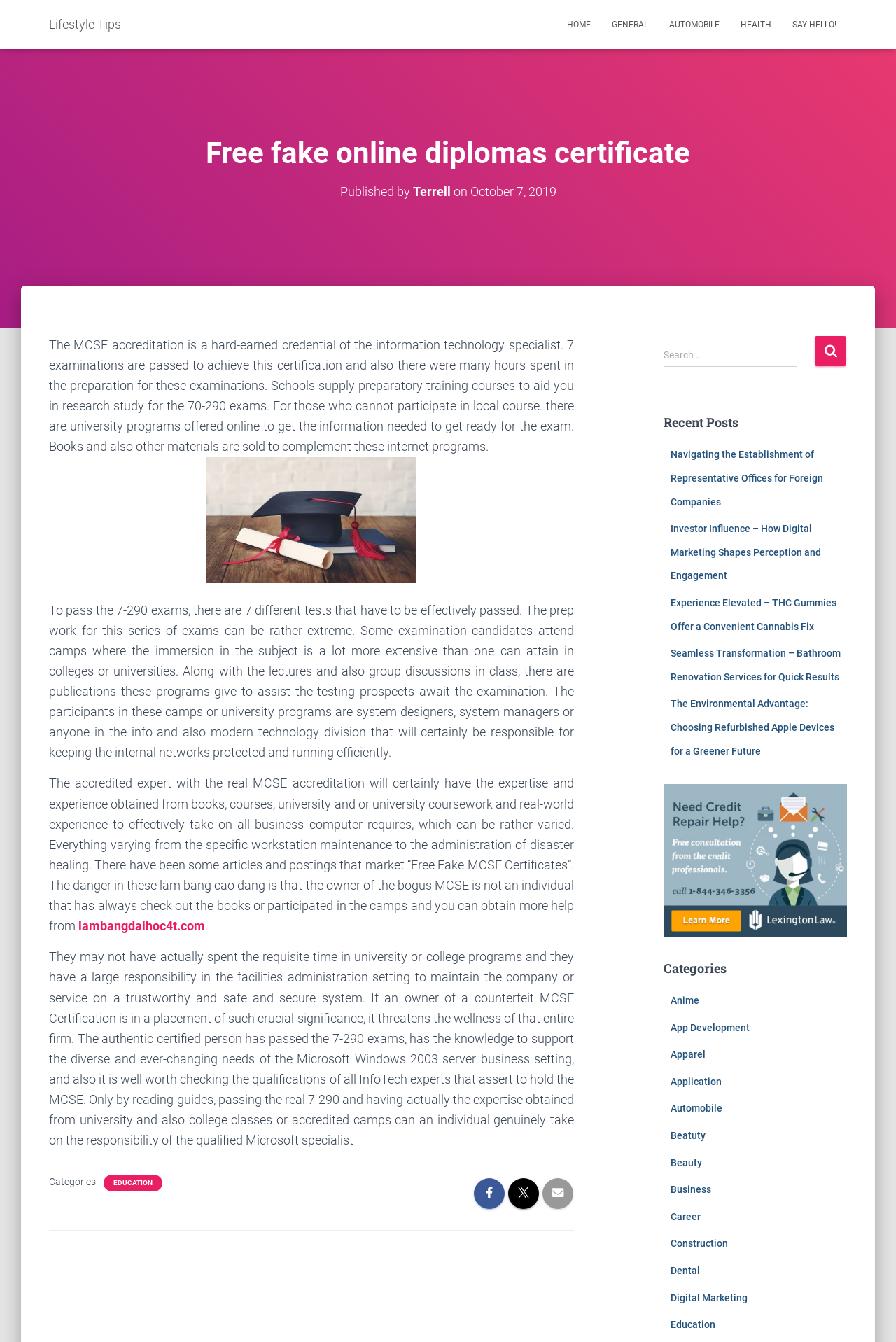Provide the bounding box coordinates for the area that should be clicked to complete the instruction: "Check the schedule".

None